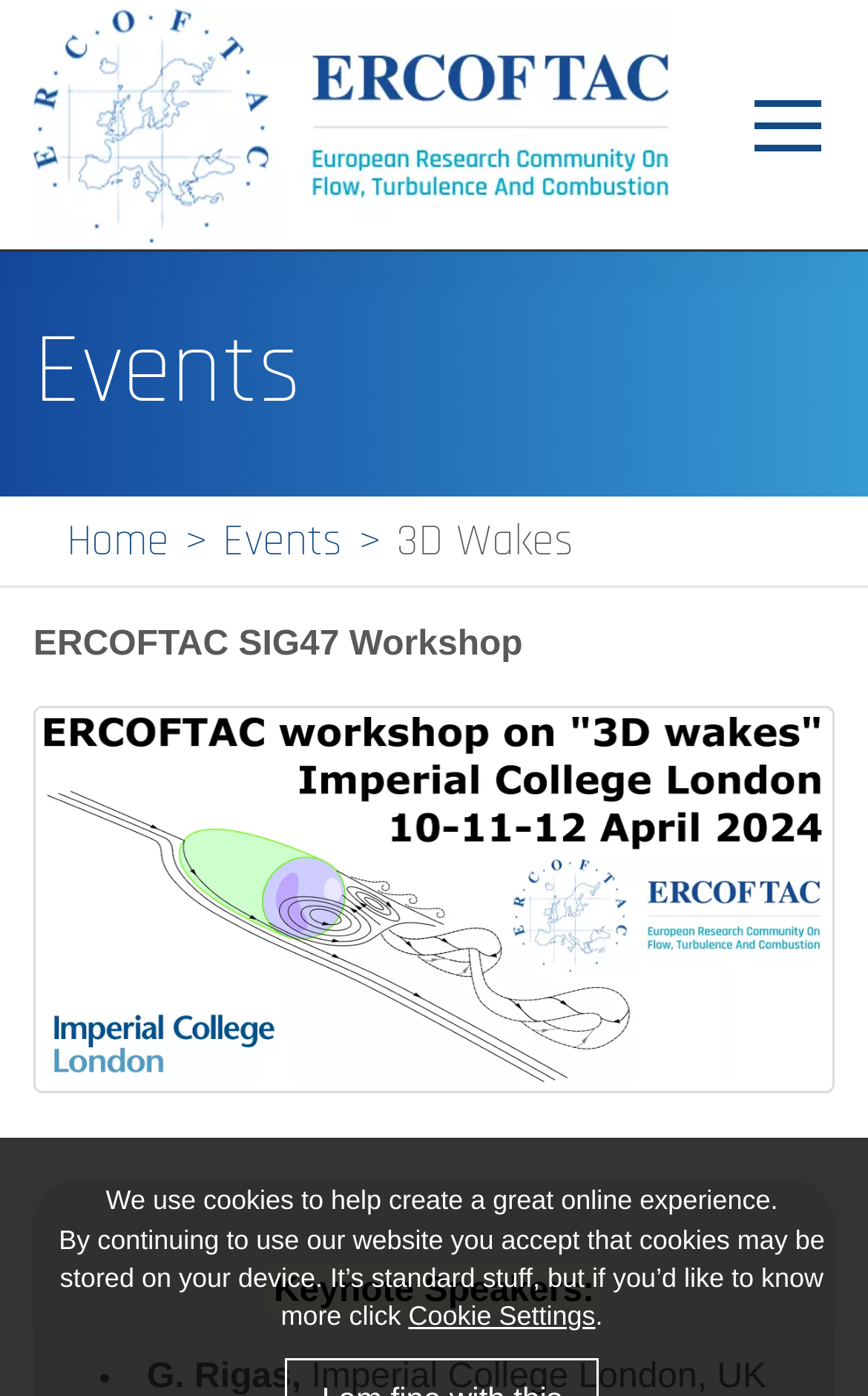Determine the bounding box coordinates of the section to be clicked to follow the instruction: "View ERCOFTAC SIG47 Workshop". The coordinates should be given as four float numbers between 0 and 1, formatted as [left, top, right, bottom].

[0.038, 0.506, 0.962, 0.783]